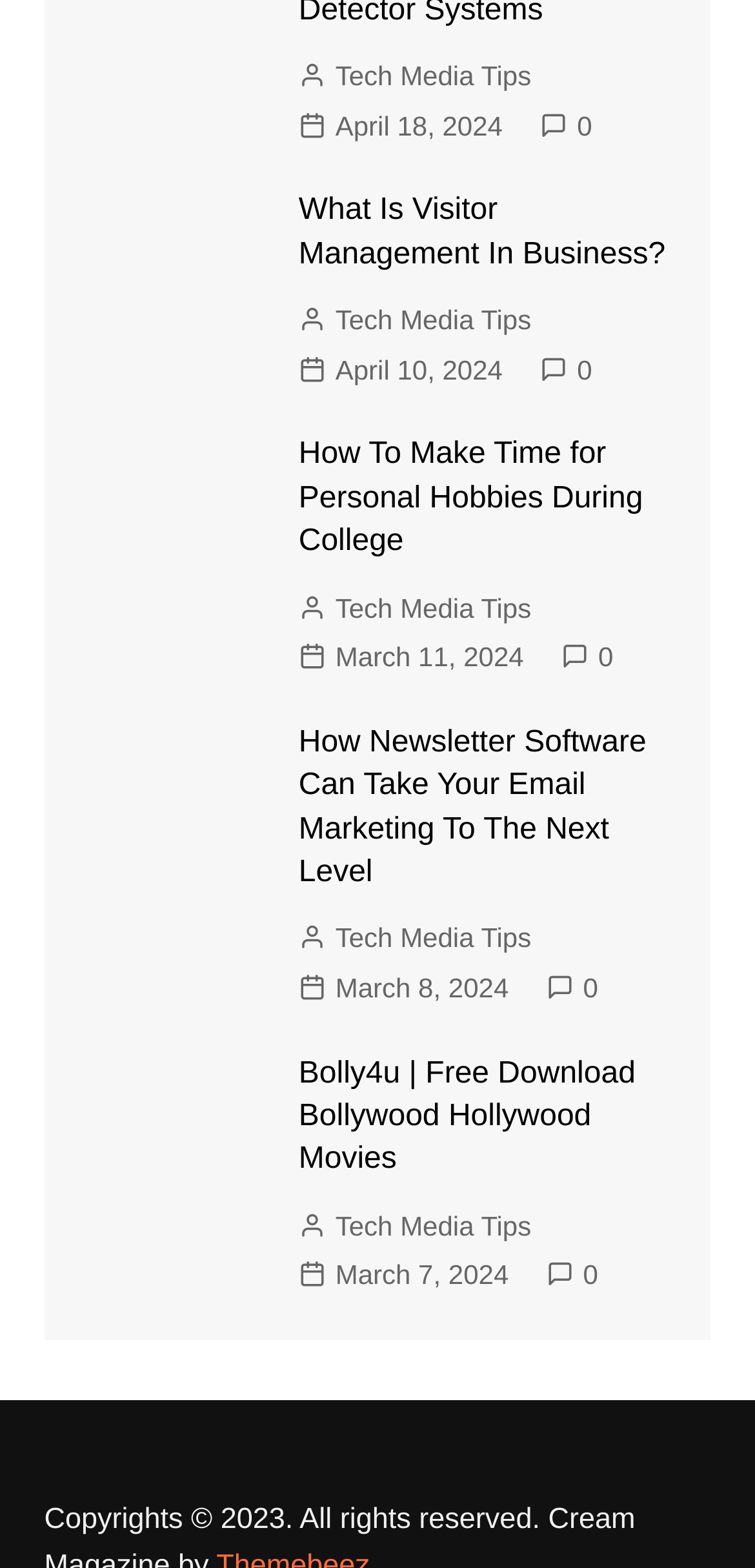Determine the bounding box coordinates for the region that must be clicked to execute the following instruction: "Click on the link to read about Visitor Management In Business".

[0.396, 0.122, 0.89, 0.177]